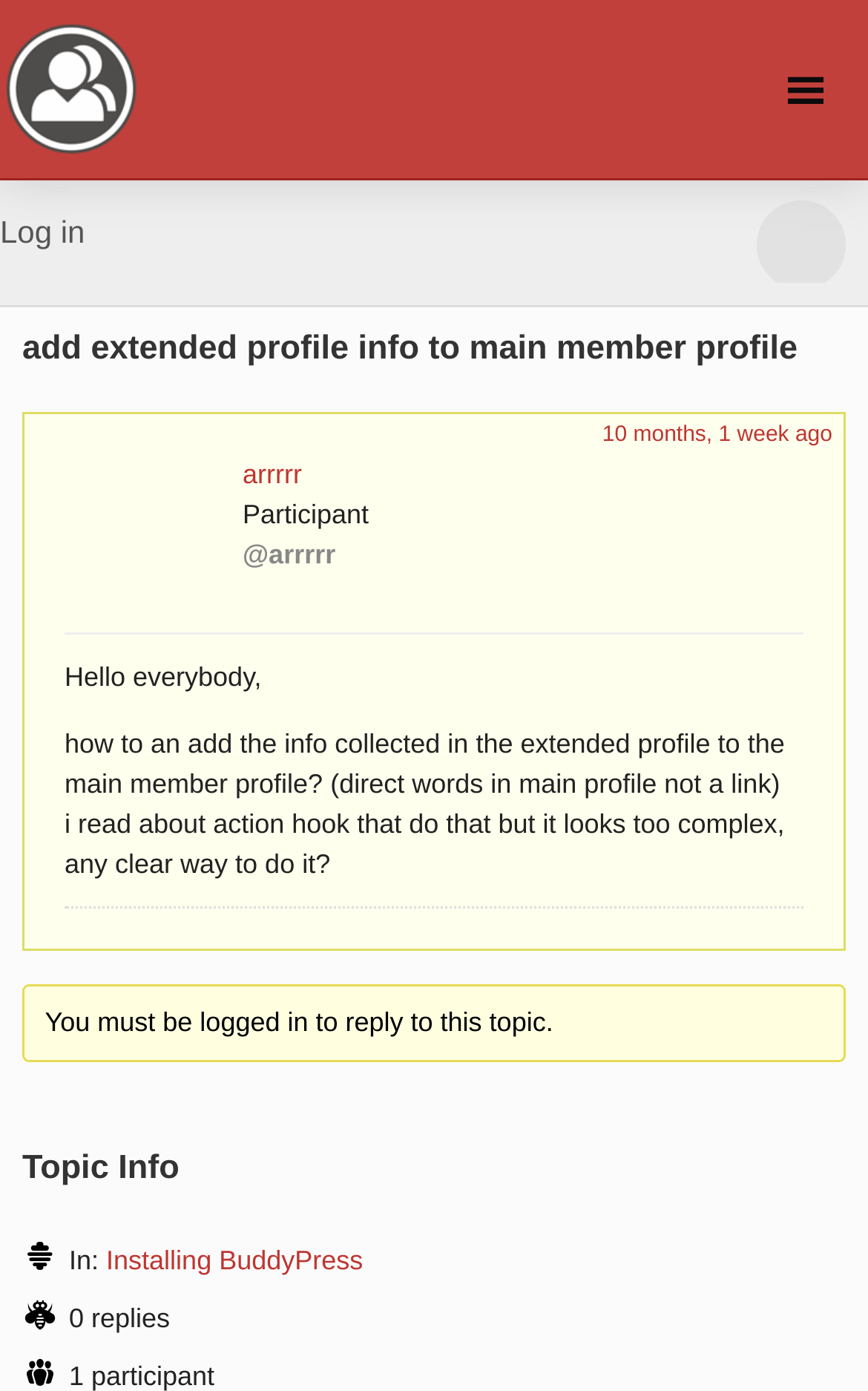What is the category of this topic?
Please answer the question as detailed as possible.

I found the text 'In:' followed by a link to 'Installing BuddyPress', which suggests that this topic is categorized under 'Installing BuddyPress'.